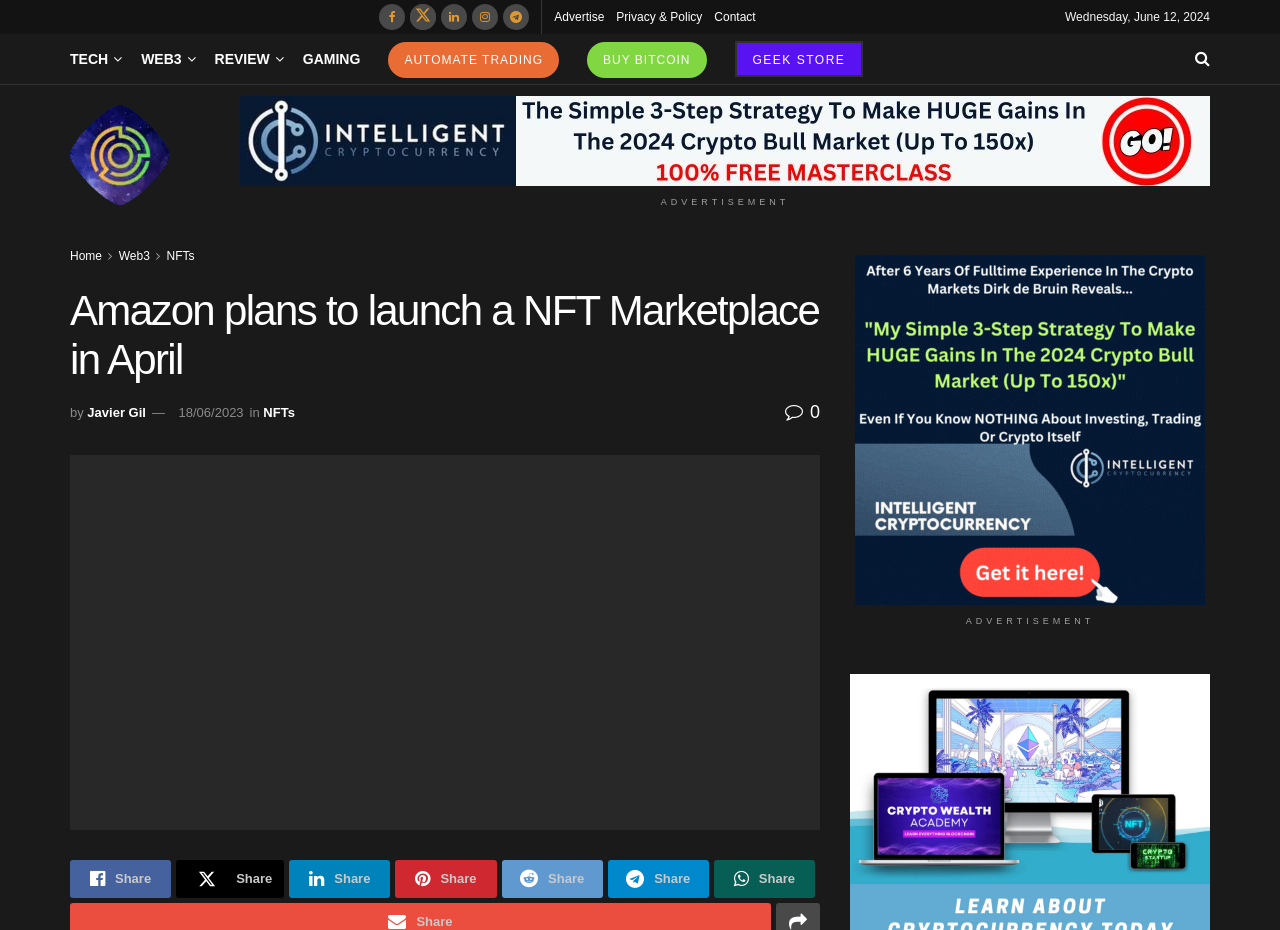Based on the image, please elaborate on the answer to the following question:
What is the name of the author of the article?

I found the name of the author of the article by looking at the text 'by Javier Gil 18/06/2023' which is located below the main heading of the webpage.